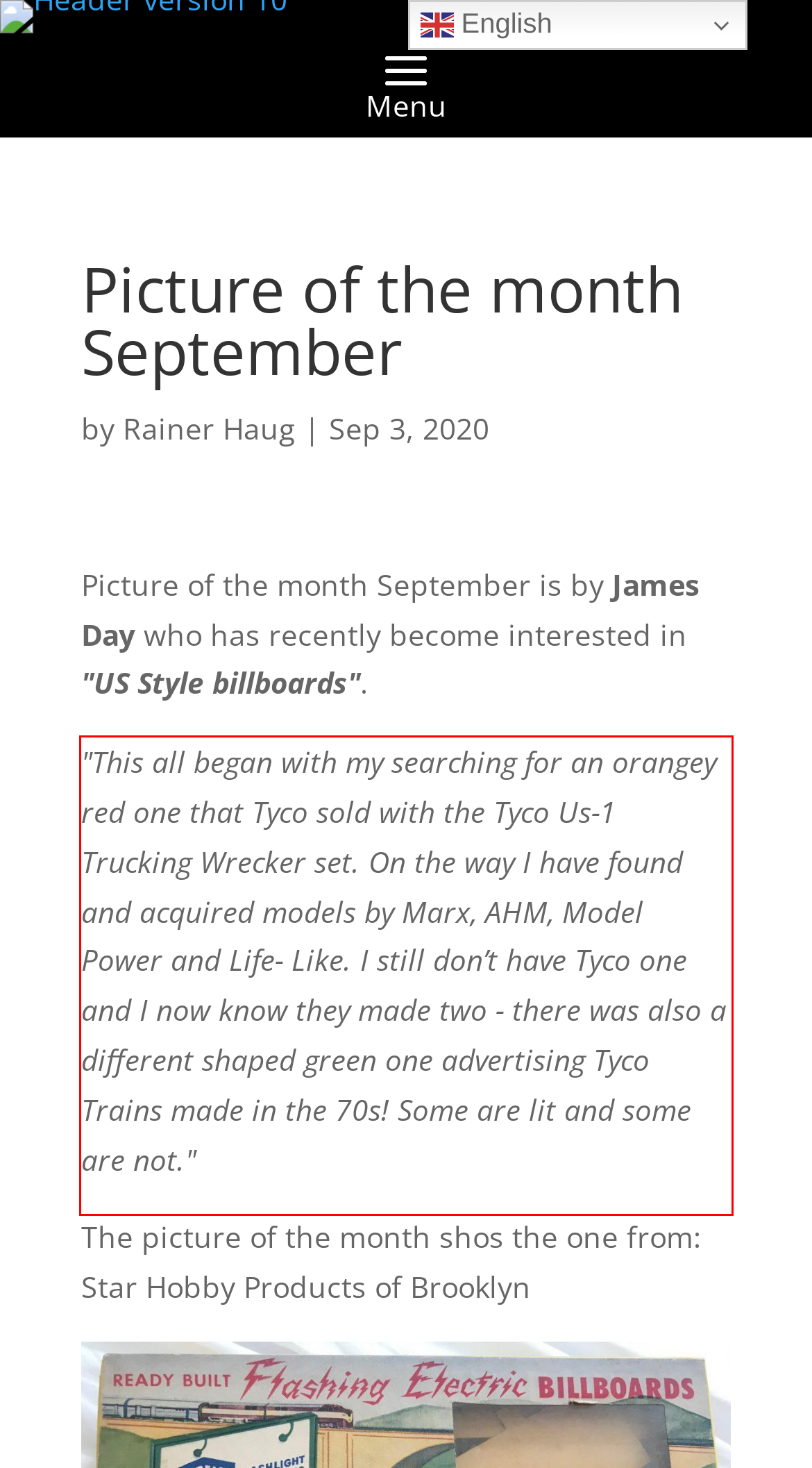Please identify and extract the text from the UI element that is surrounded by a red bounding box in the provided webpage screenshot.

"This all began with my searching for an orangey red one that Tyco sold with the Tyco Us-1 Trucking Wrecker set. On the way I have found and acquired models by Marx, AHM, Model Power and Life- Like. I still don’t have Tyco one and I now know they made two - there was also a different shaped green one advertising Tyco Trains made in the 70s! Some are lit and some are not."